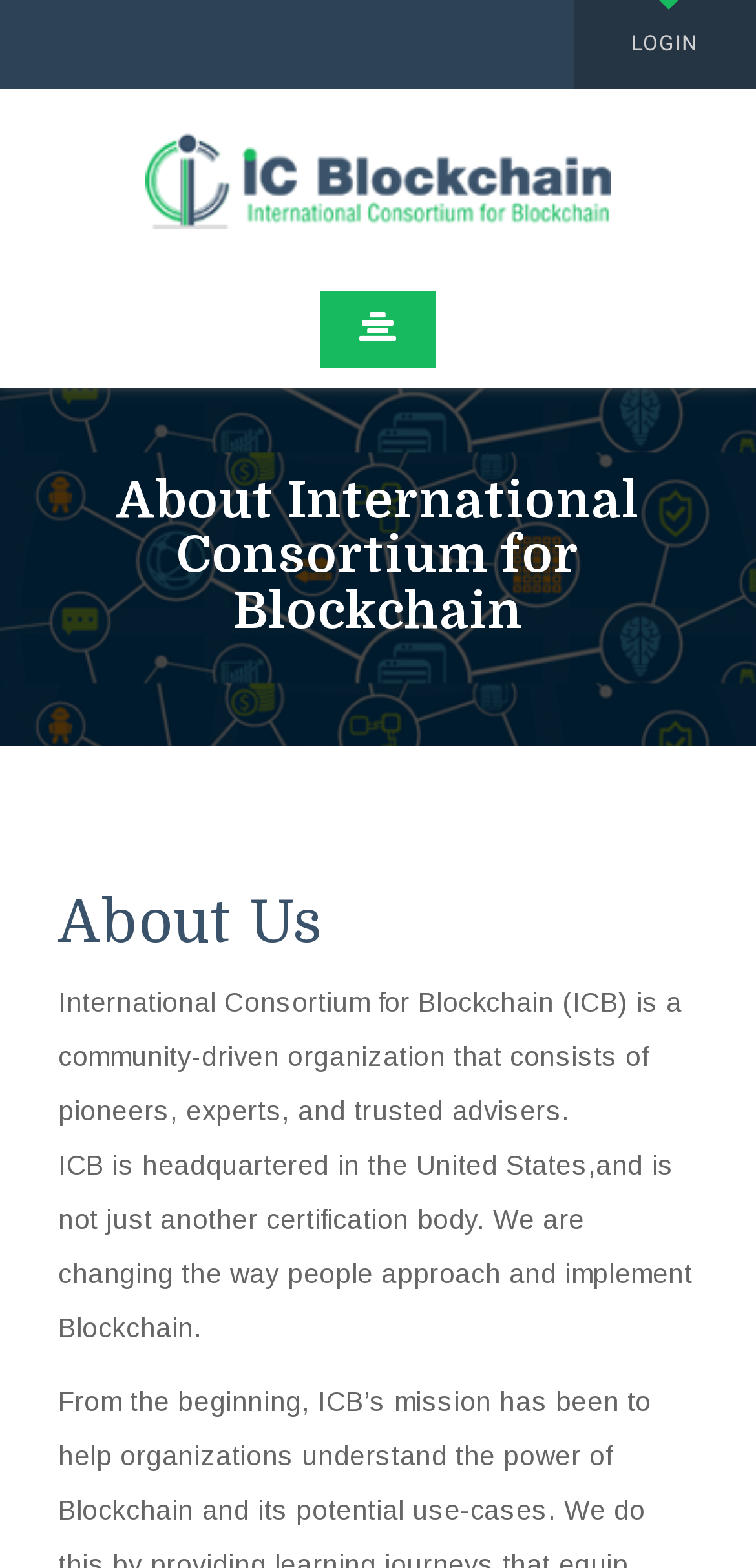Identify the primary heading of the webpage and provide its text.

About International Consortium for Blockchain